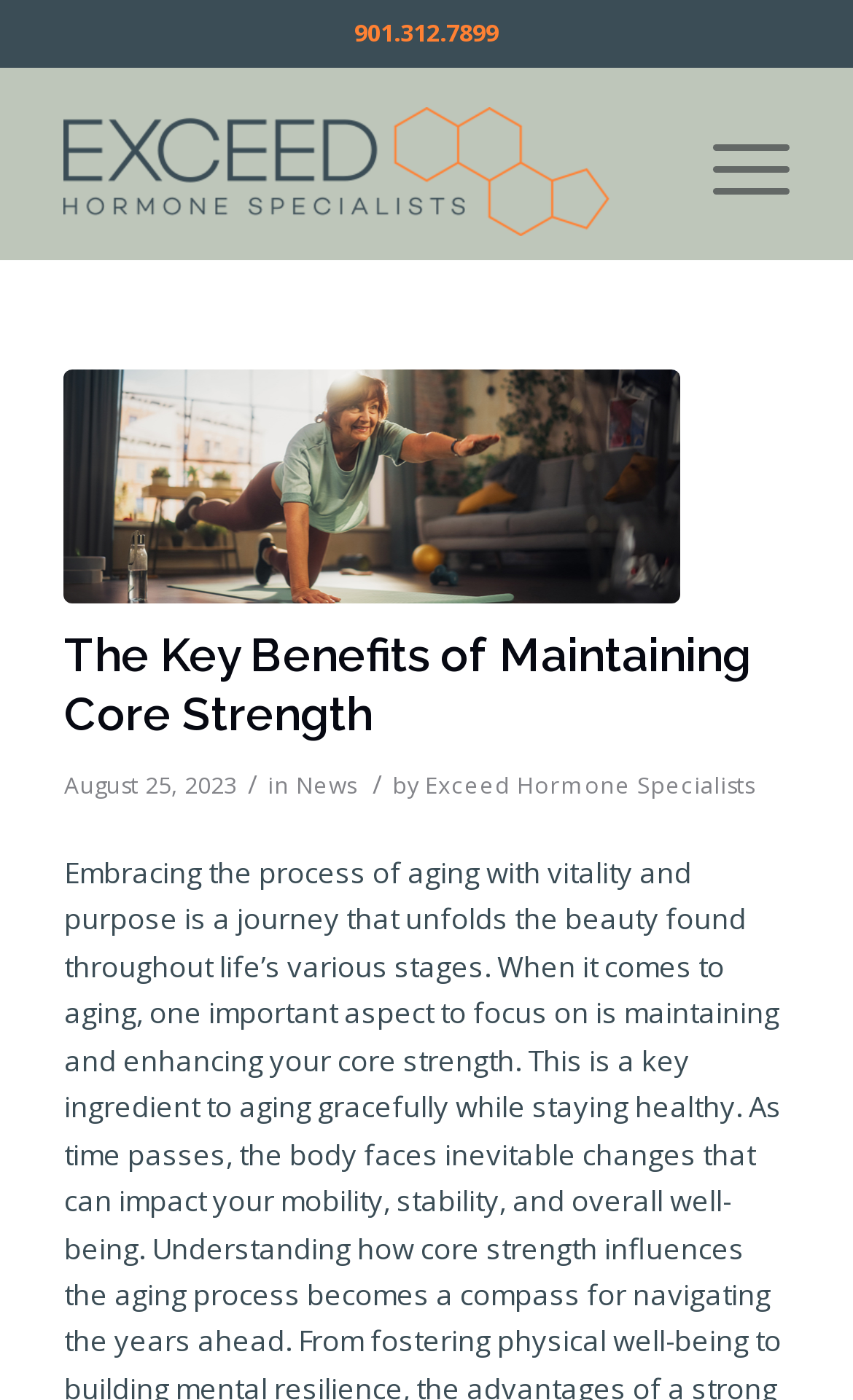Who is the author of the article?
Please provide an in-depth and detailed response to the question.

I found the author of the article by looking at the link element with the text 'Exceed Hormone Specialists' located in the middle of the webpage, with bounding box coordinates [0.498, 0.549, 0.883, 0.571].